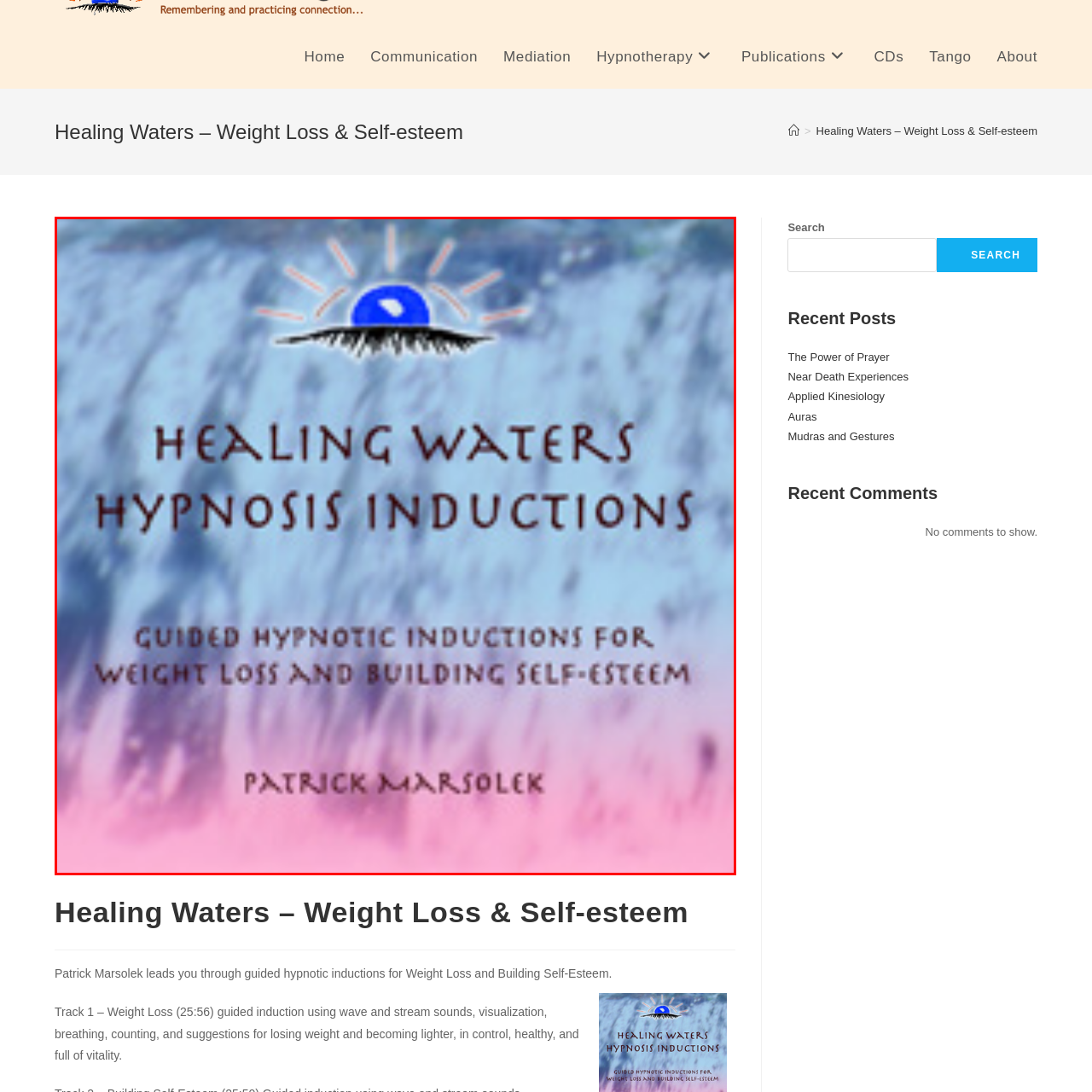Generate an elaborate caption for the image highlighted within the red boundary.

The image showcases the cover of a hypnosis induction program titled "Healing Waters." At the top, an eye symbol encircled by rays invokes a sense of mindfulness and clarity. The main title, "HEALING WATERS HYPNOSIS INDUCTIONS," is prominently displayed in an elegant font, suggesting a soothing and calming experience. Below the title, a subtitle reads: "Guided Hypnotic Inductions for Weight Loss and Building Self-Esteem," indicating the purpose of the audio tracks featured in the program. The name "Patrick Marsolek" is displayed at the bottom, attributing the work to the author. The background presents a serene blend of gentle water imagery in soft hues, enhancing the theme of tranquility and healing inherent in the program.